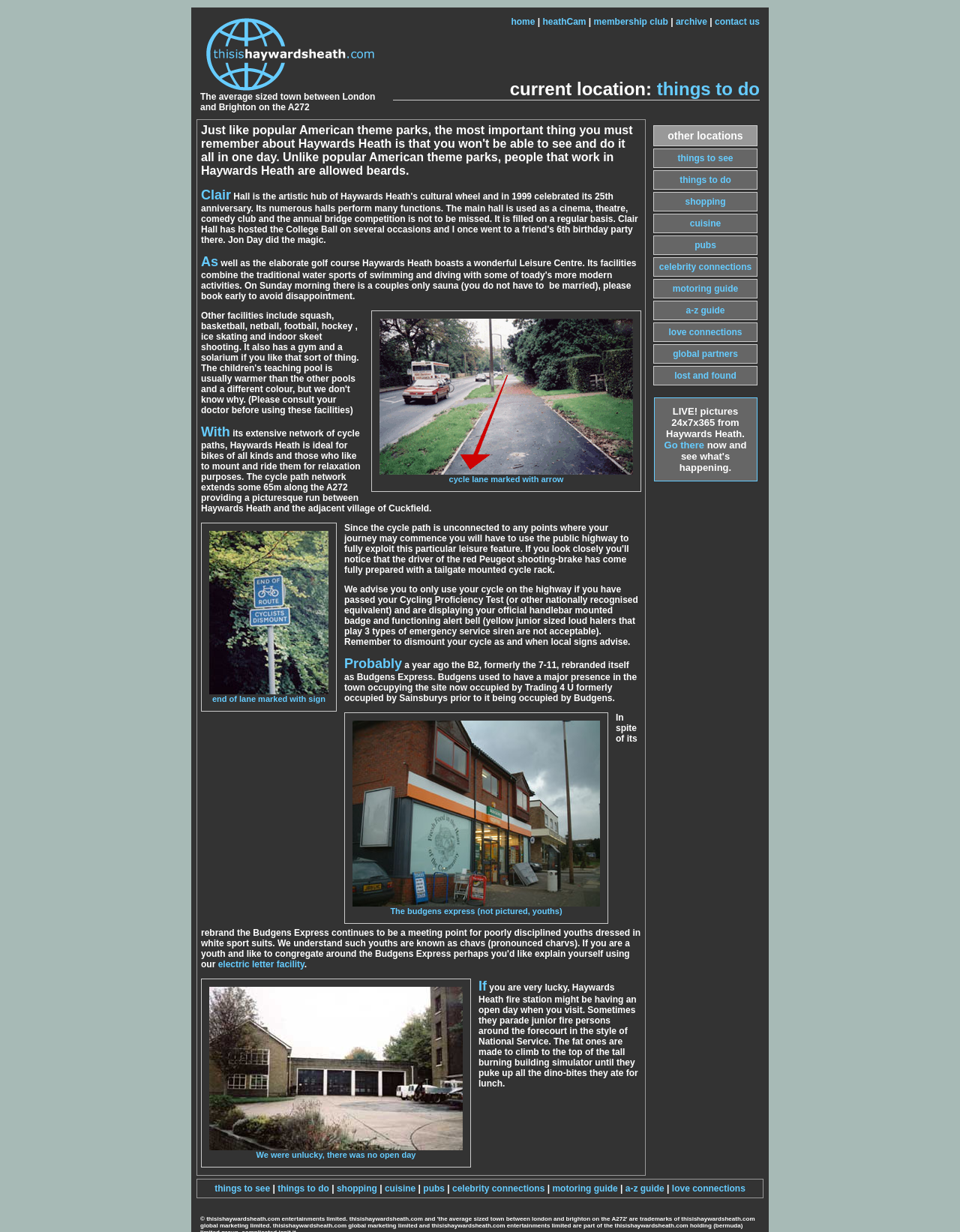Show the bounding box coordinates of the element that should be clicked to complete the task: "check live pictures".

[0.692, 0.357, 0.734, 0.366]